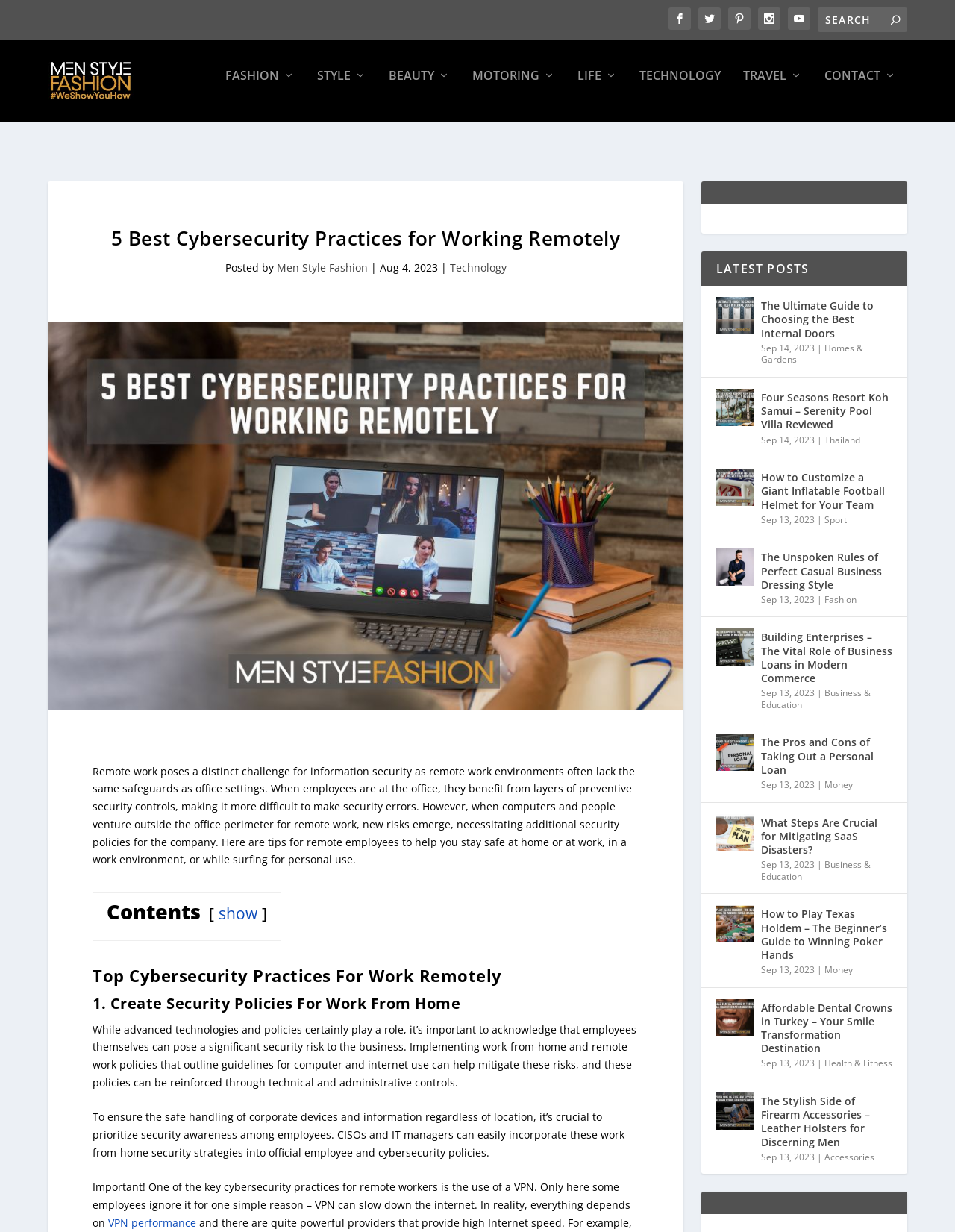Using the description "name="s" placeholder="Search" title="Search for:"", locate and provide the bounding box of the UI element.

[0.856, 0.006, 0.95, 0.026]